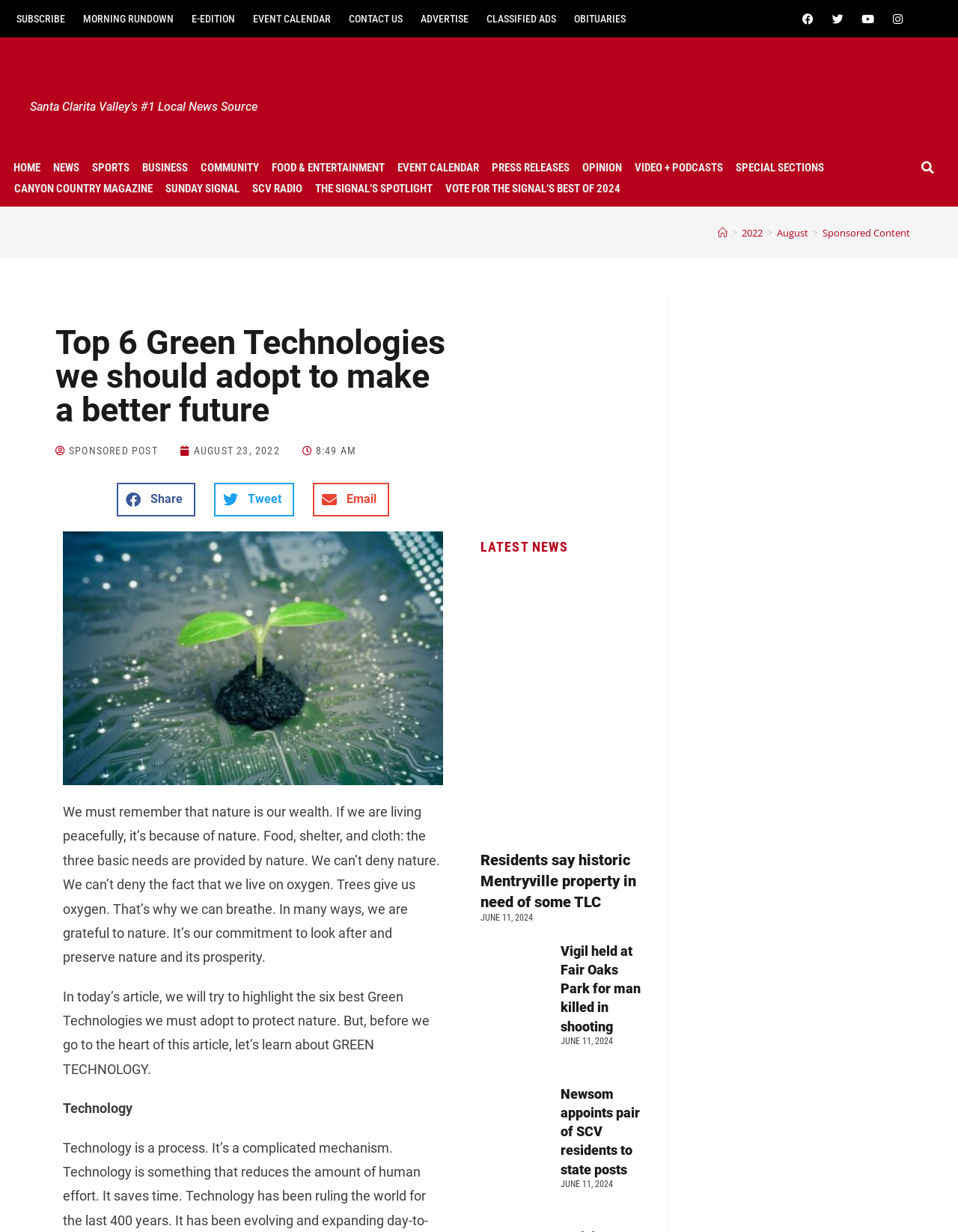Please identify the bounding box coordinates of the clickable region that I should interact with to perform the following instruction: "Click on the 'HOME' link". The coordinates should be expressed as four float numbers between 0 and 1, i.e., [left, top, right, bottom].

None